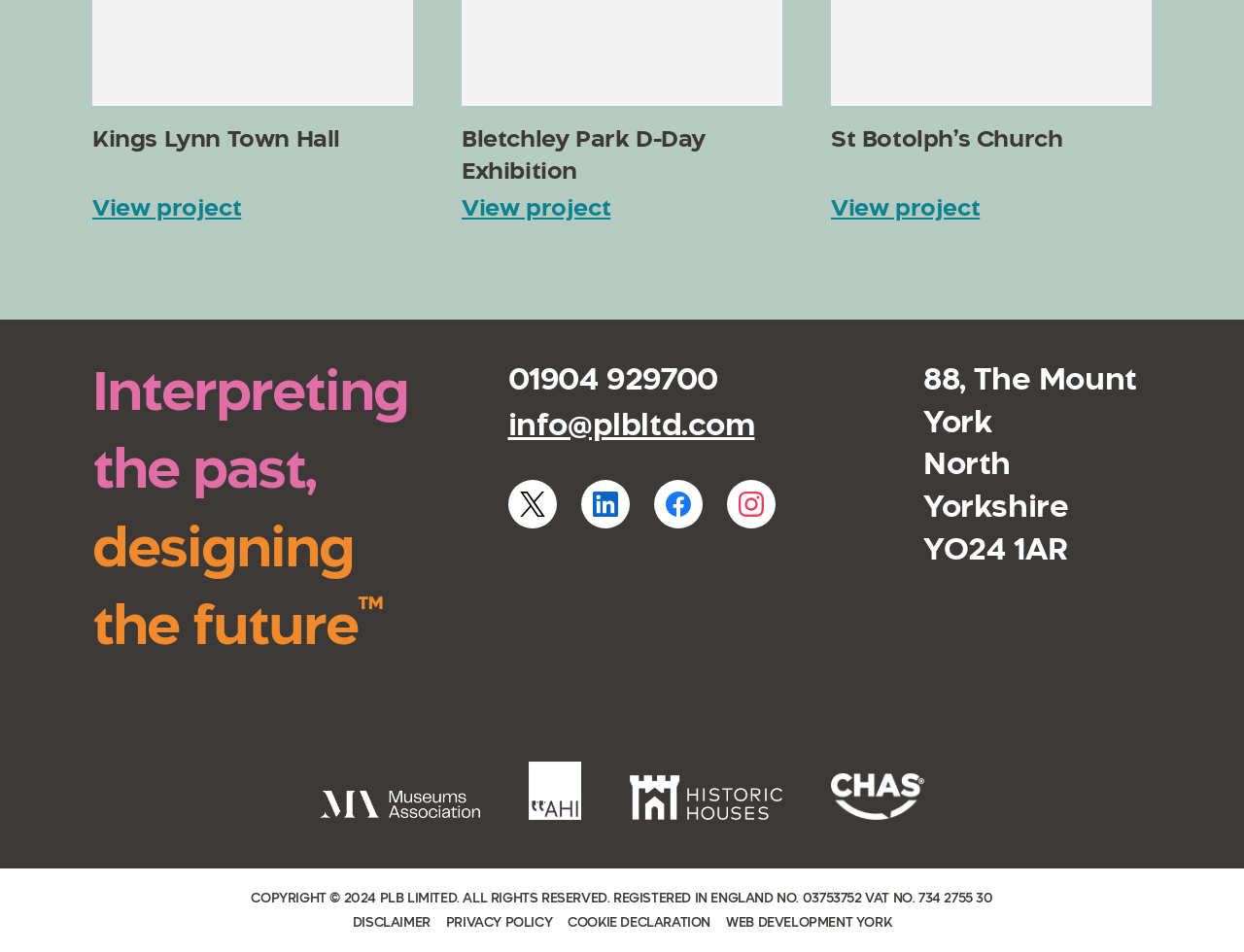Locate the bounding box coordinates of the area that needs to be clicked to fulfill the following instruction: "Call the phone number". The coordinates should be in the format of four float numbers between 0 and 1, namely [left, top, right, bottom].

[0.408, 0.38, 0.577, 0.416]